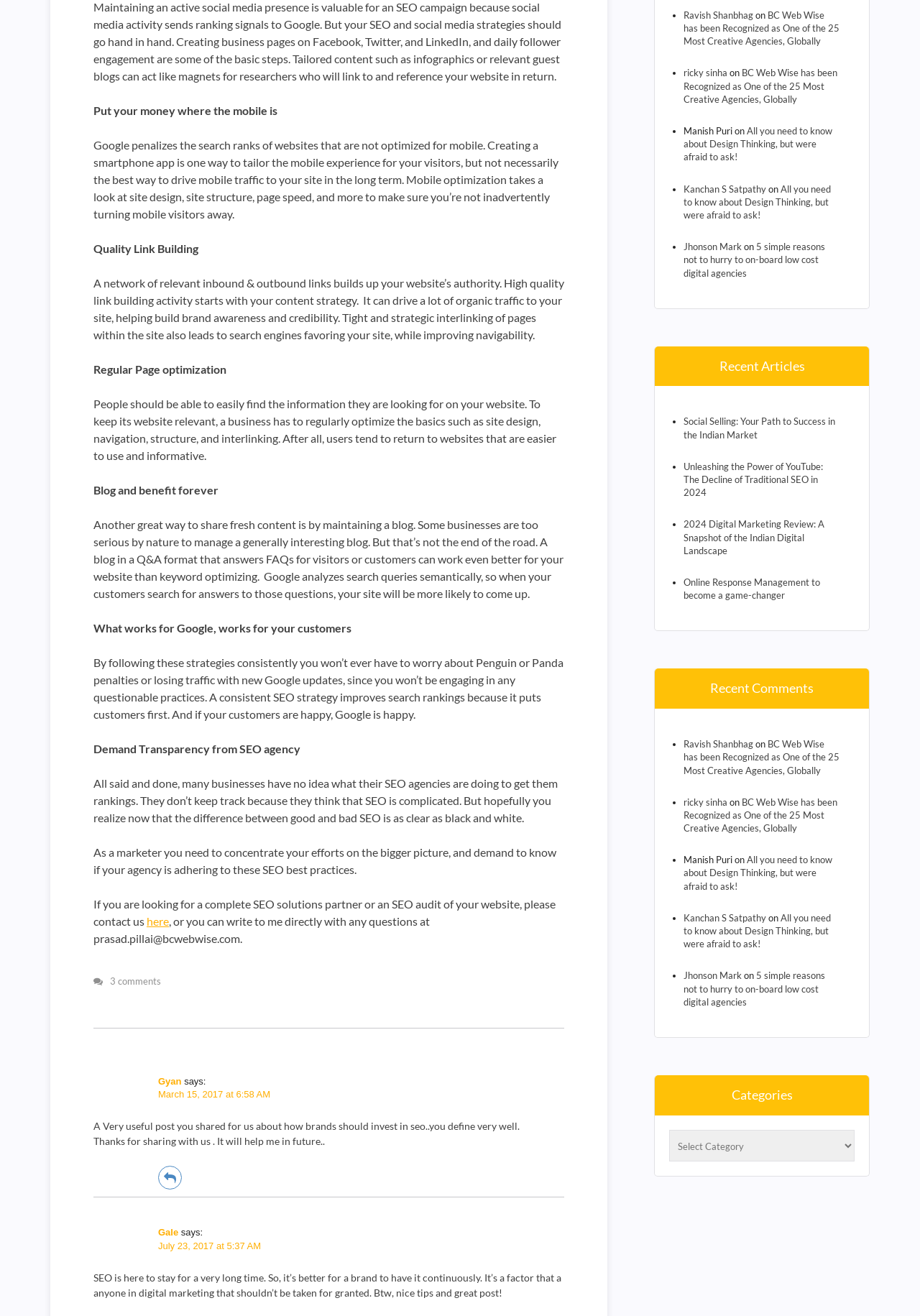Using the image as a reference, answer the following question in as much detail as possible:
What should a marketer concentrate on according to the webpage?

The webpage suggests that a marketer should concentrate on the bigger picture and demand to know if their agency is adhering to SEO best practices, rather than getting bogged down in the details of SEO implementation.